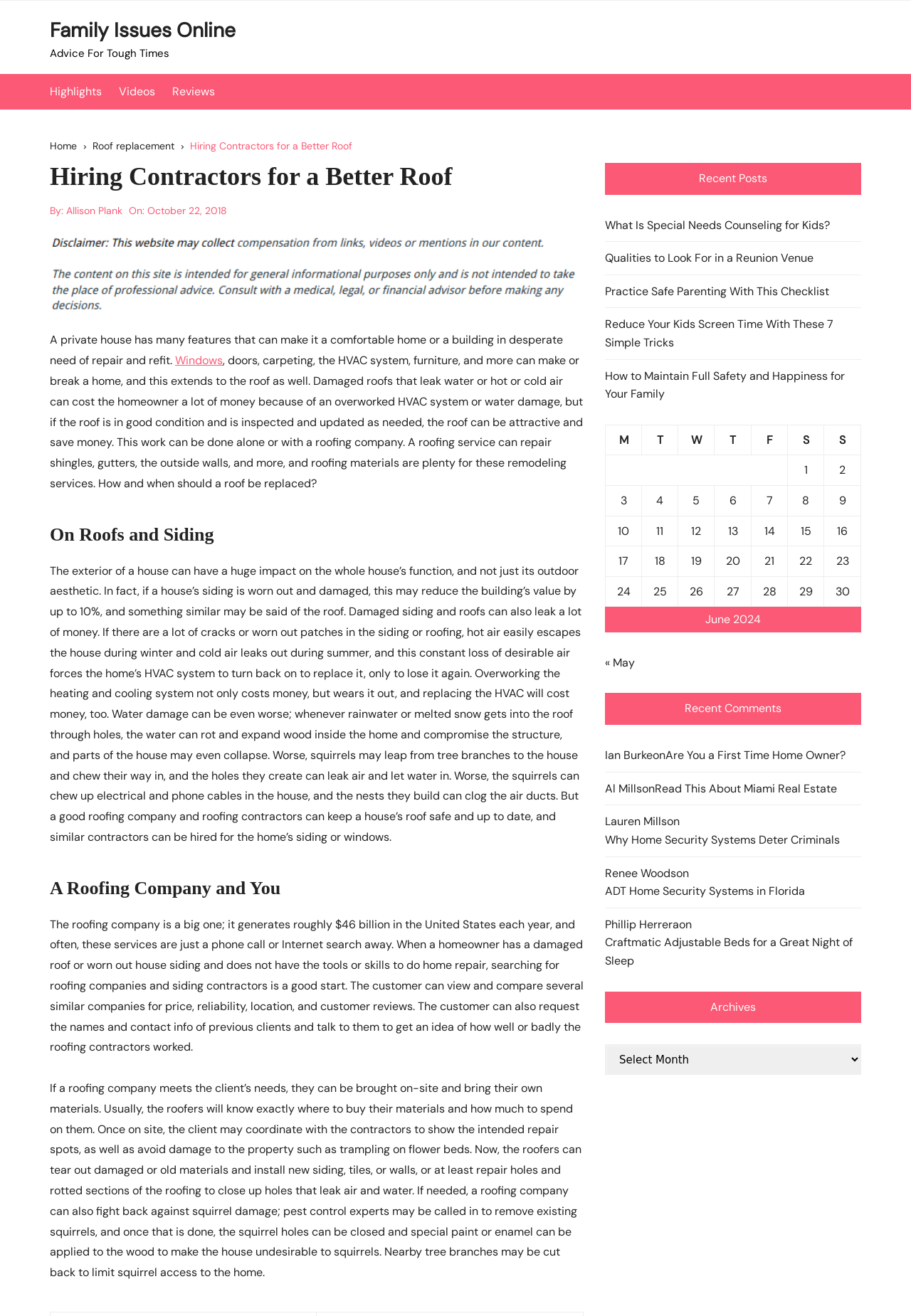Please locate the clickable area by providing the bounding box coordinates to follow this instruction: "Learn more about 'Windows'".

[0.192, 0.268, 0.245, 0.28]